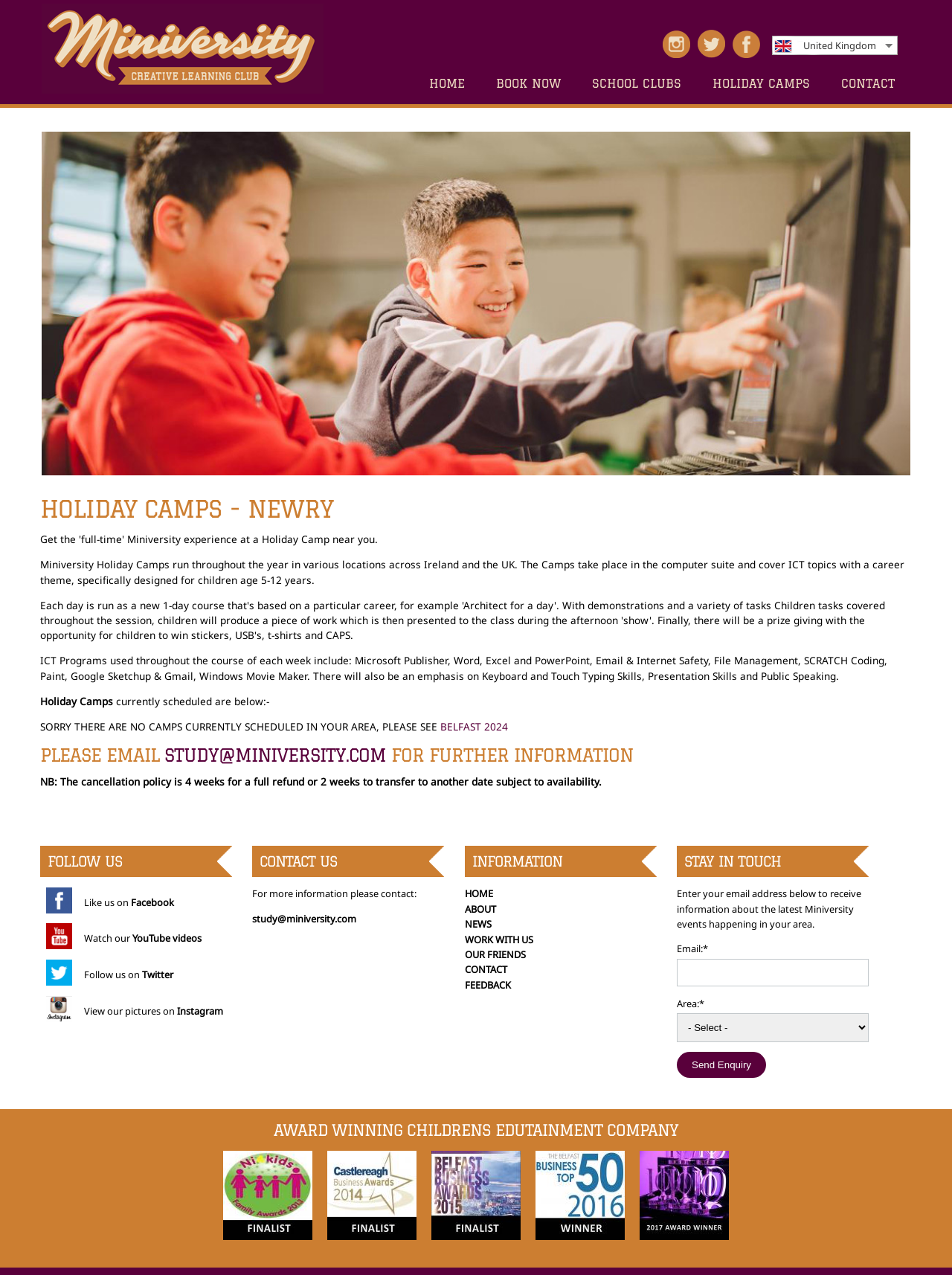Locate the UI element described as follows: "alt="Miniversity Creative Learning Club"". Return the bounding box coordinates as four float numbers between 0 and 1 in the order [left, top, right, bottom].

[0.044, 0.064, 0.34, 0.076]